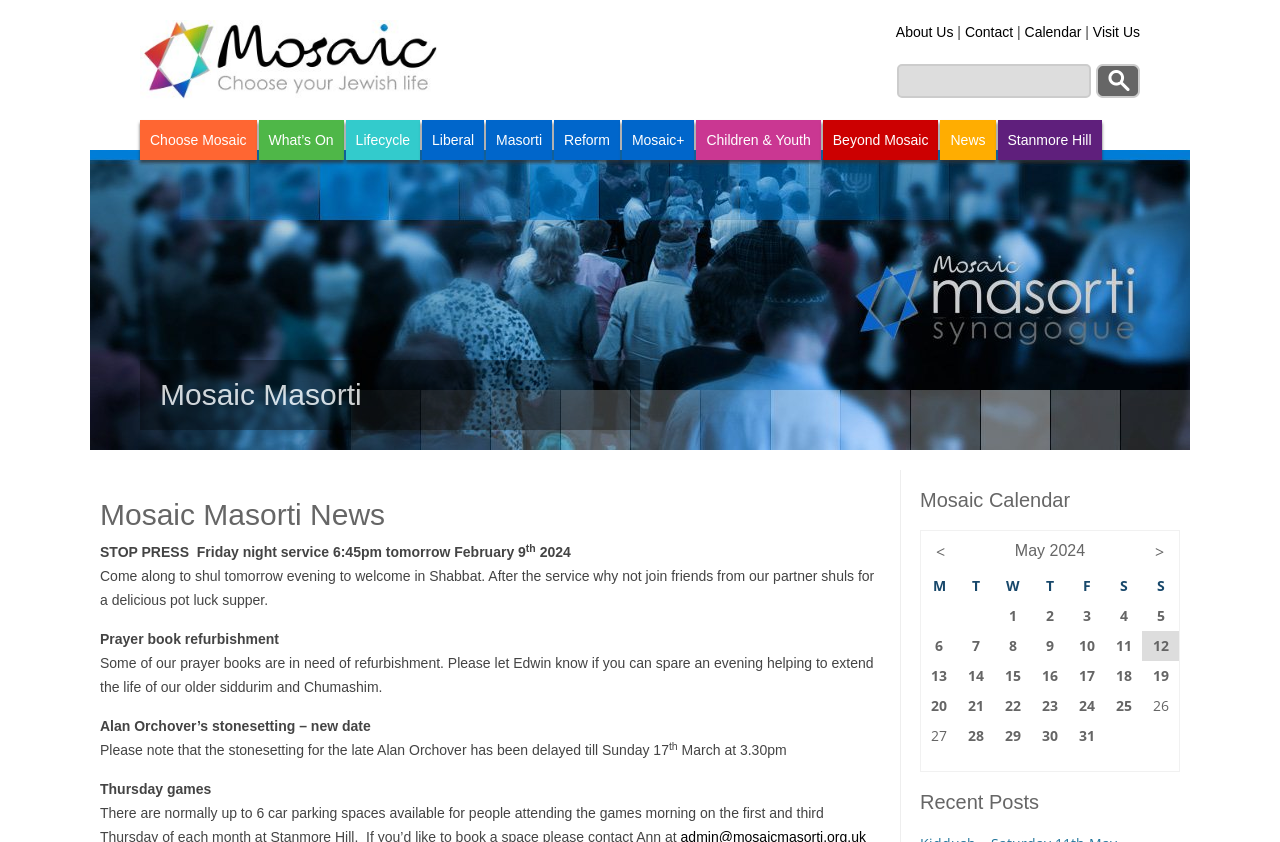Kindly determine the bounding box coordinates of the area that needs to be clicked to fulfill this instruction: "Search for something".

[0.701, 0.076, 0.891, 0.116]